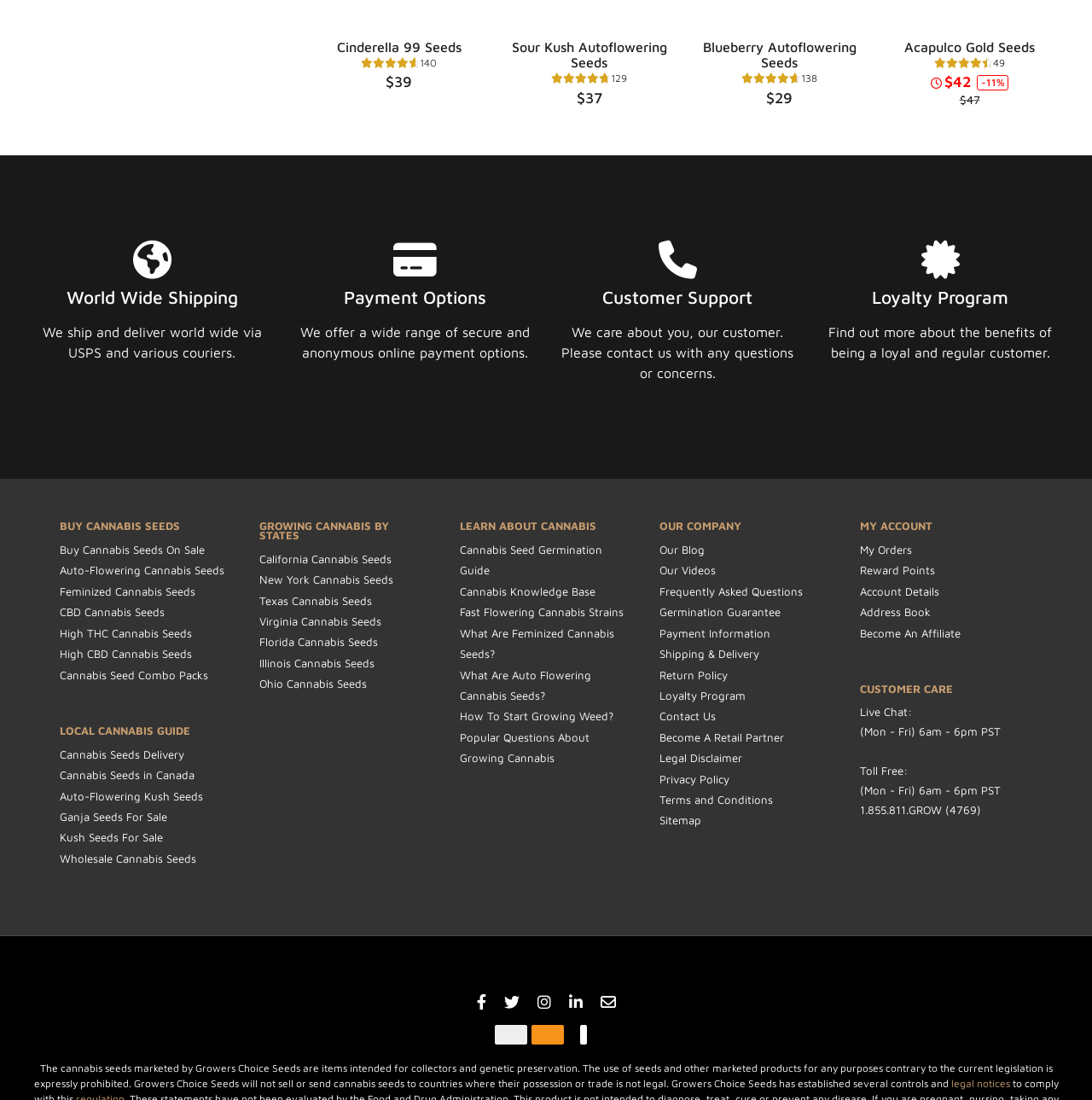Please determine the bounding box coordinates of the clickable area required to carry out the following instruction: "Visit the 'Our Blog' page". The coordinates must be four float numbers between 0 and 1, represented as [left, top, right, bottom].

[0.604, 0.493, 0.645, 0.506]